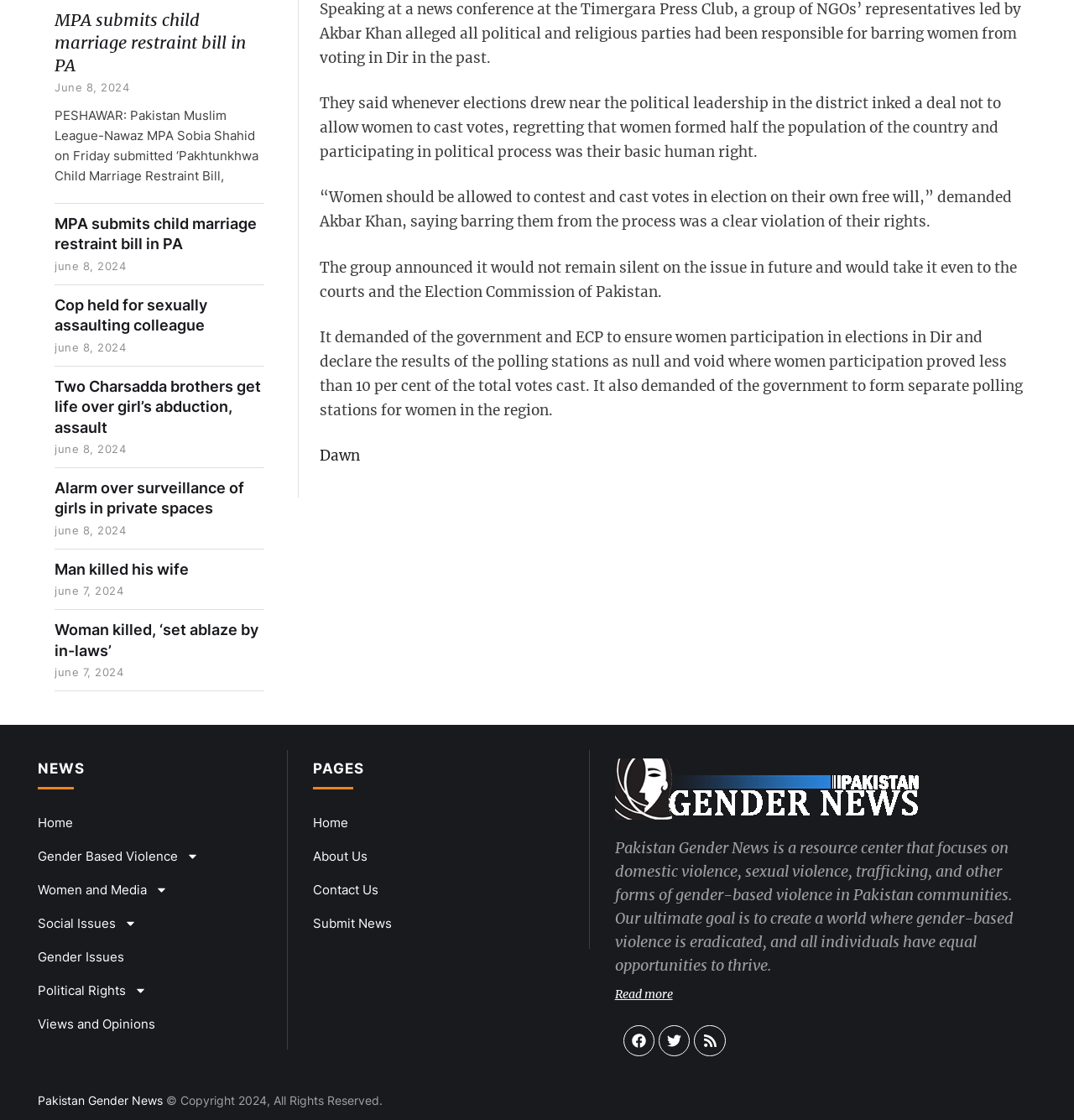Locate the bounding box of the UI element described by: "Man killed his wife" in the given webpage screenshot.

[0.051, 0.5, 0.176, 0.516]